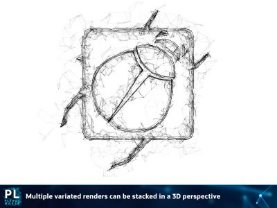What style are the lines in the design?
Refer to the image and give a detailed response to the question.

The caption describes the design as having intricate, sketch-like lines that give it a dynamic and artistic flair, suggesting a stylized representation of the tool.